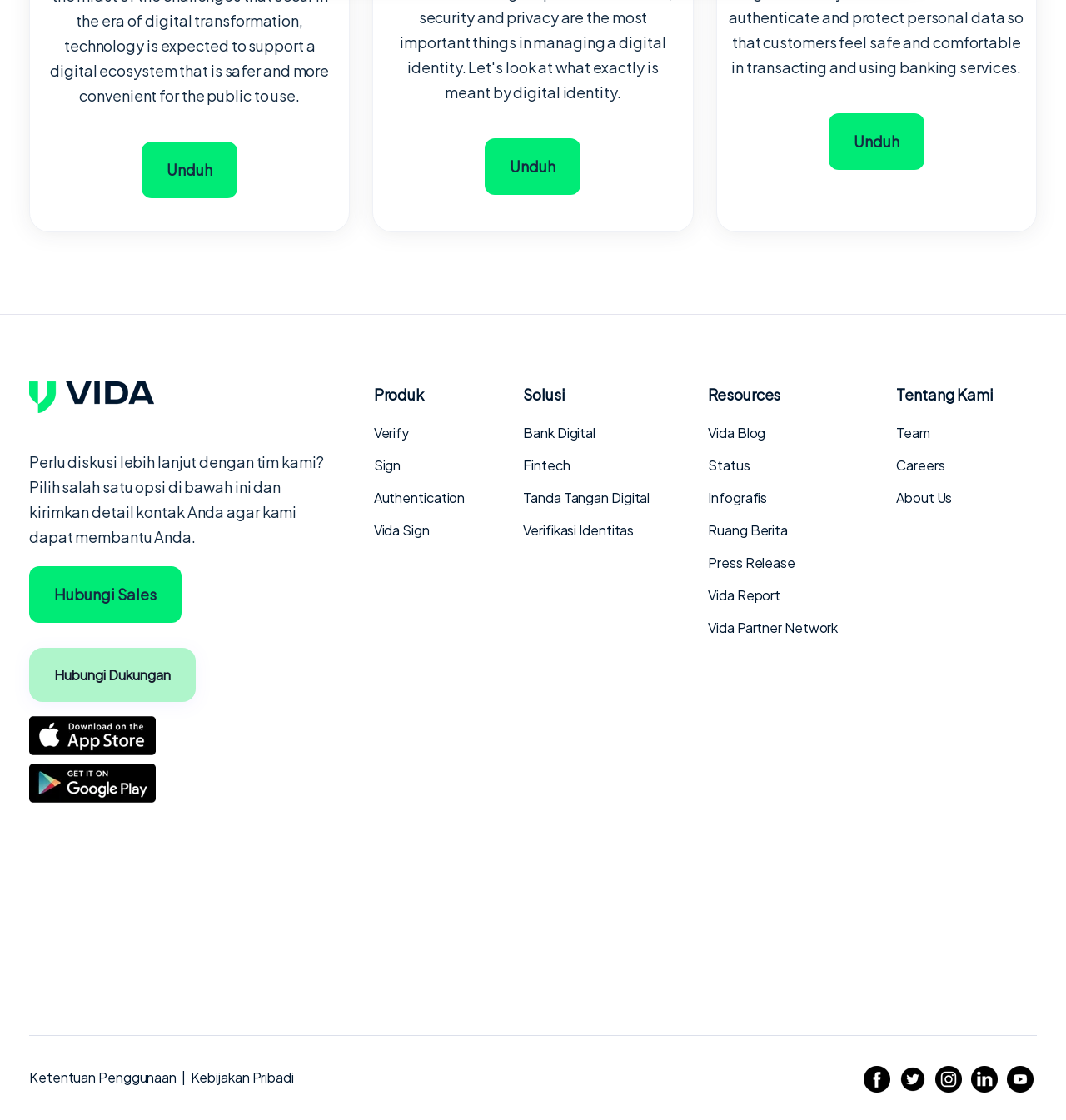What type of products or services does the company offer?
Using the visual information from the image, give a one-word or short-phrase answer.

Digital identity verification